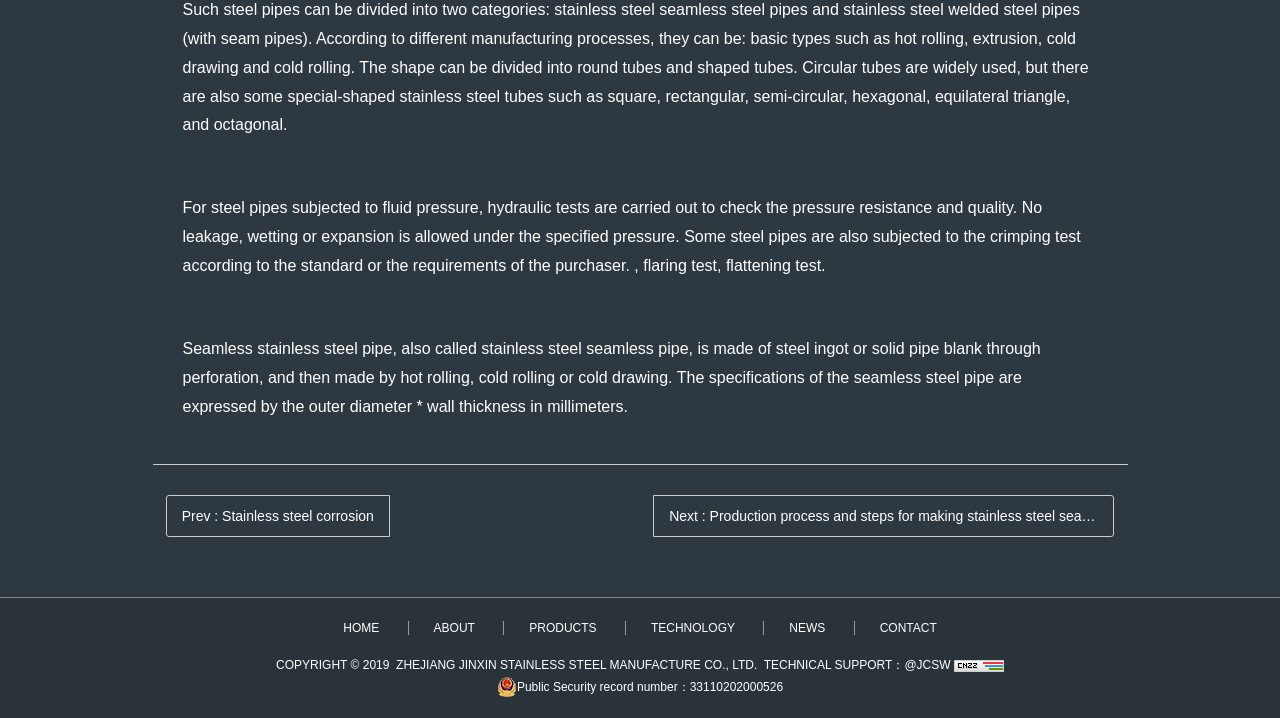Identify the bounding box coordinates for the UI element described as follows: Prev : Stainless steel corrosion. Use the format (top-left x, top-left y, bottom-right x, bottom-right y) and ensure all values are floating point numbers between 0 and 1.

[0.129, 0.69, 0.305, 0.749]